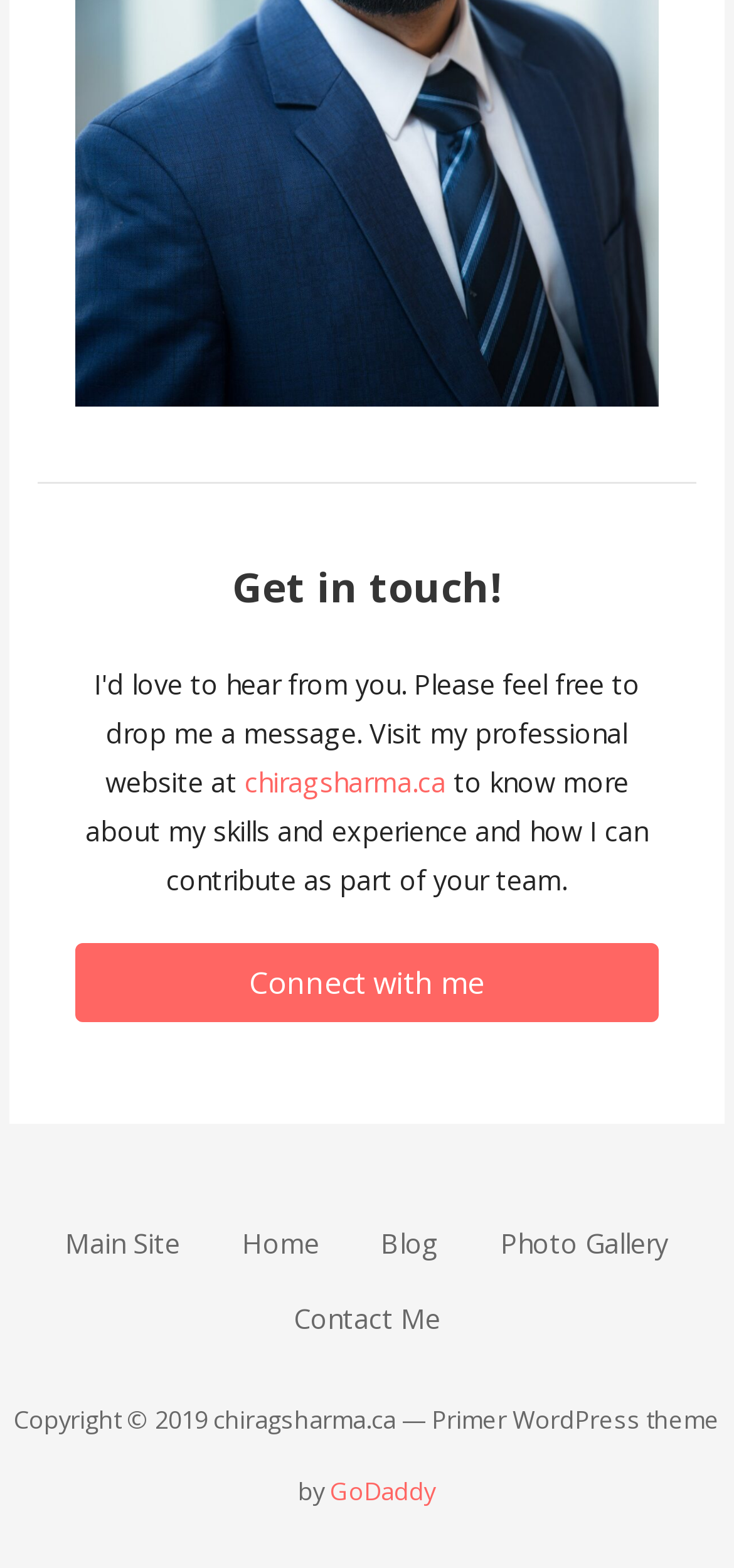Refer to the screenshot and answer the following question in detail:
What is the name of the company mentioned in the copyright section?

The link 'GoDaddy' is present in the copyright section, which suggests that it is the name of the company mentioned.